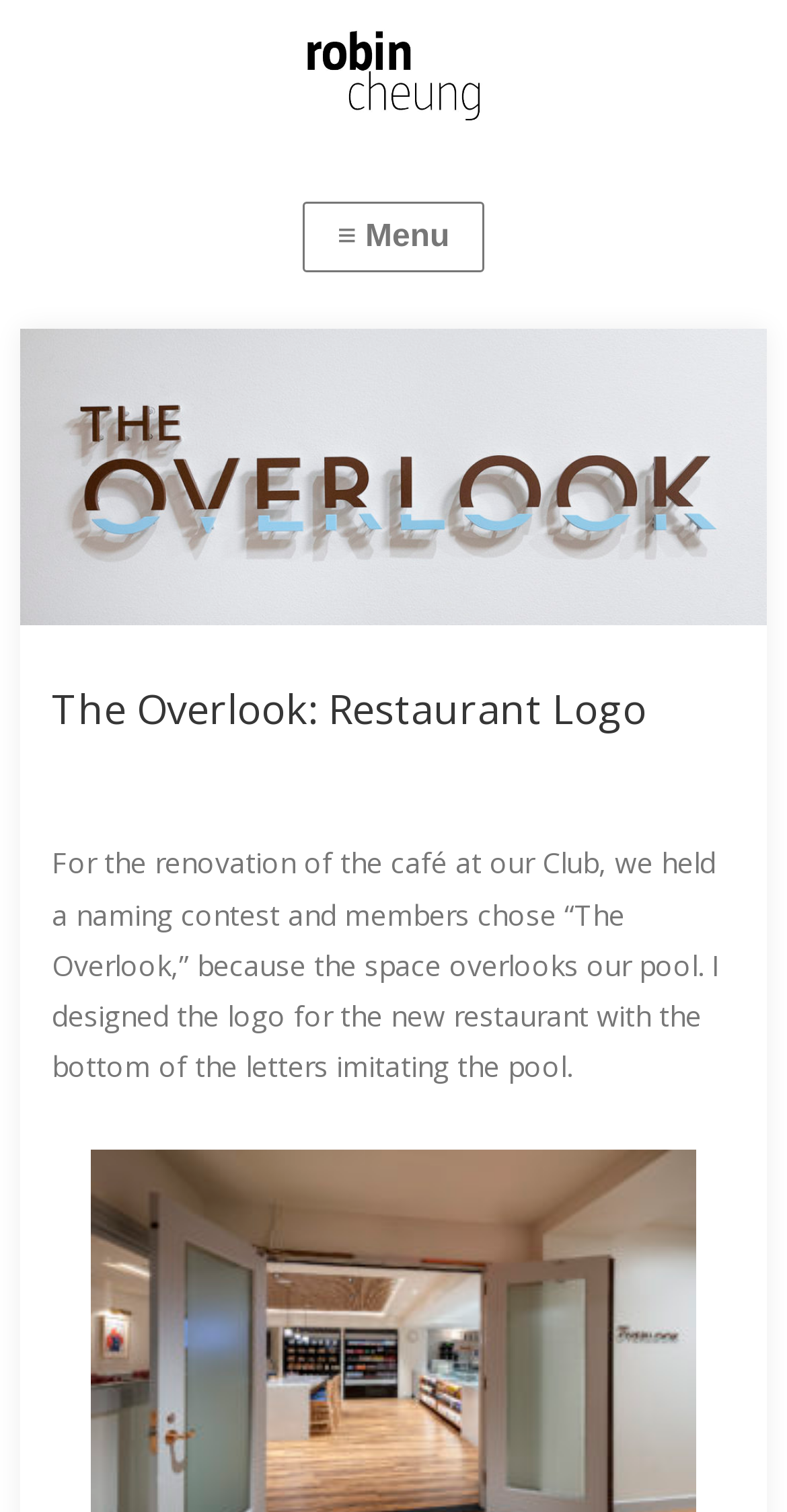Please determine the main heading text of this webpage.

The Overlook: Restaurant Logo